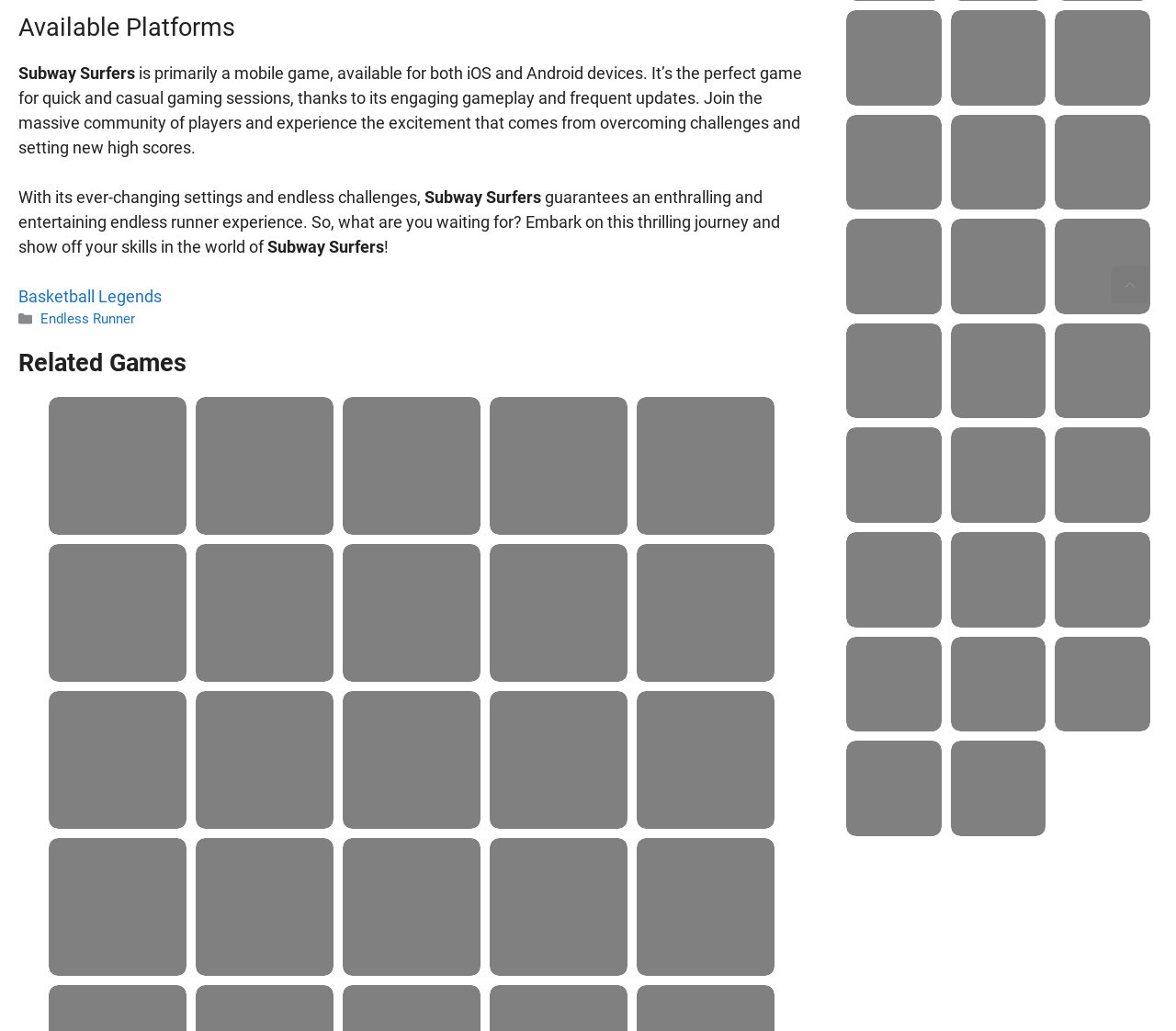Find the bounding box coordinates for the element that must be clicked to complete the instruction: "Learn more about Endless Runner games". The coordinates should be four float numbers between 0 and 1, indicated as [left, top, right, bottom].

[0.035, 0.302, 0.115, 0.318]